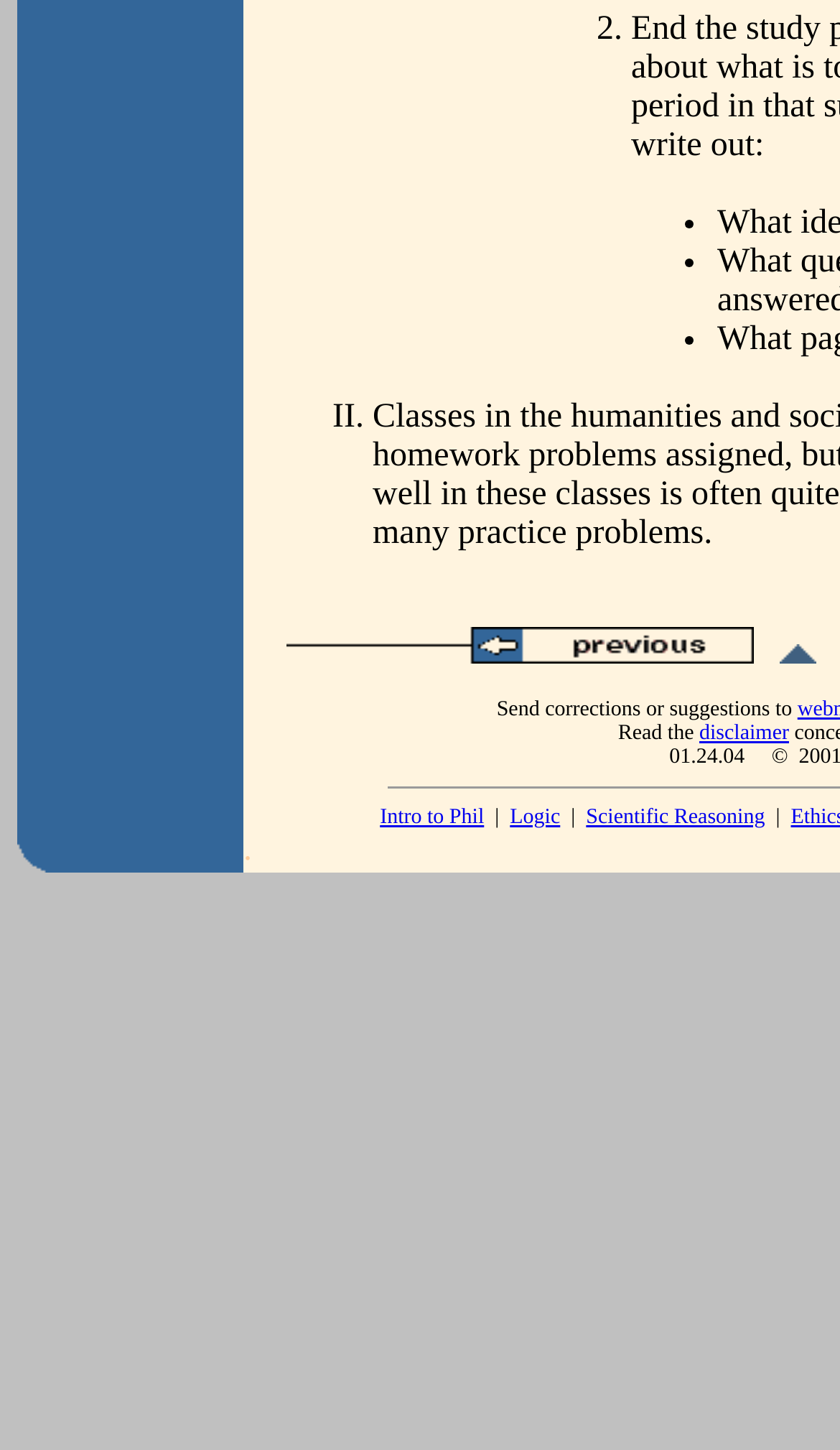Locate the bounding box of the user interface element based on this description: "No comments".

None